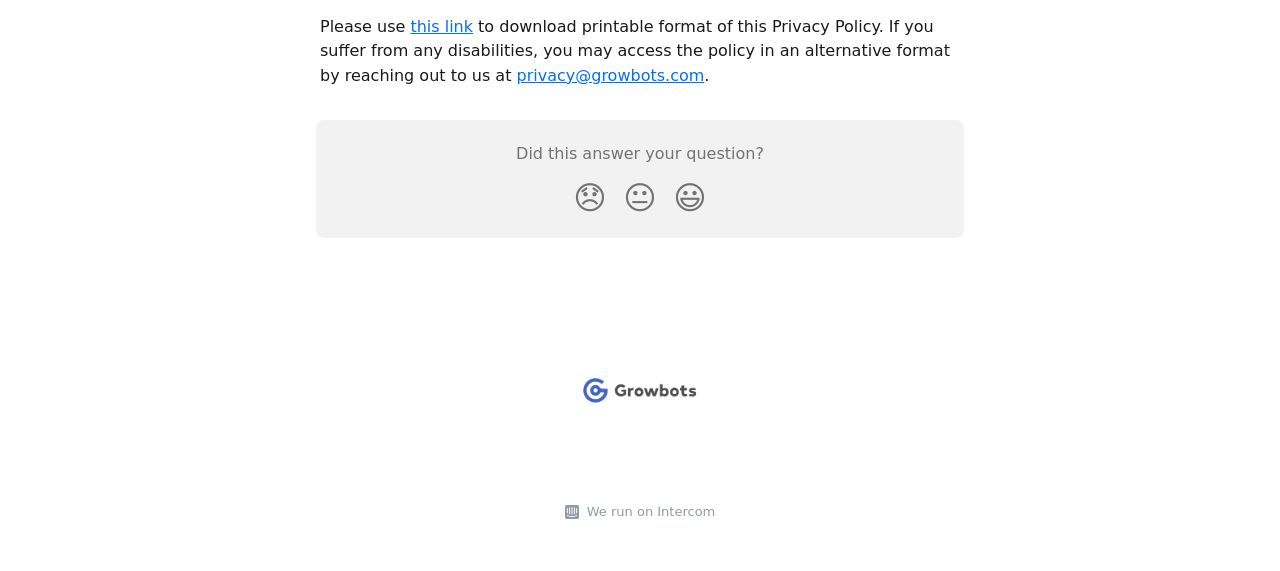What is the name of the knowledge base linked at the bottom of the page?
Offer a detailed and full explanation in response to the question.

The link is located in the footer section of the page, and it has an accompanying image with the same name, indicating that it is a knowledge base related to Growbots.